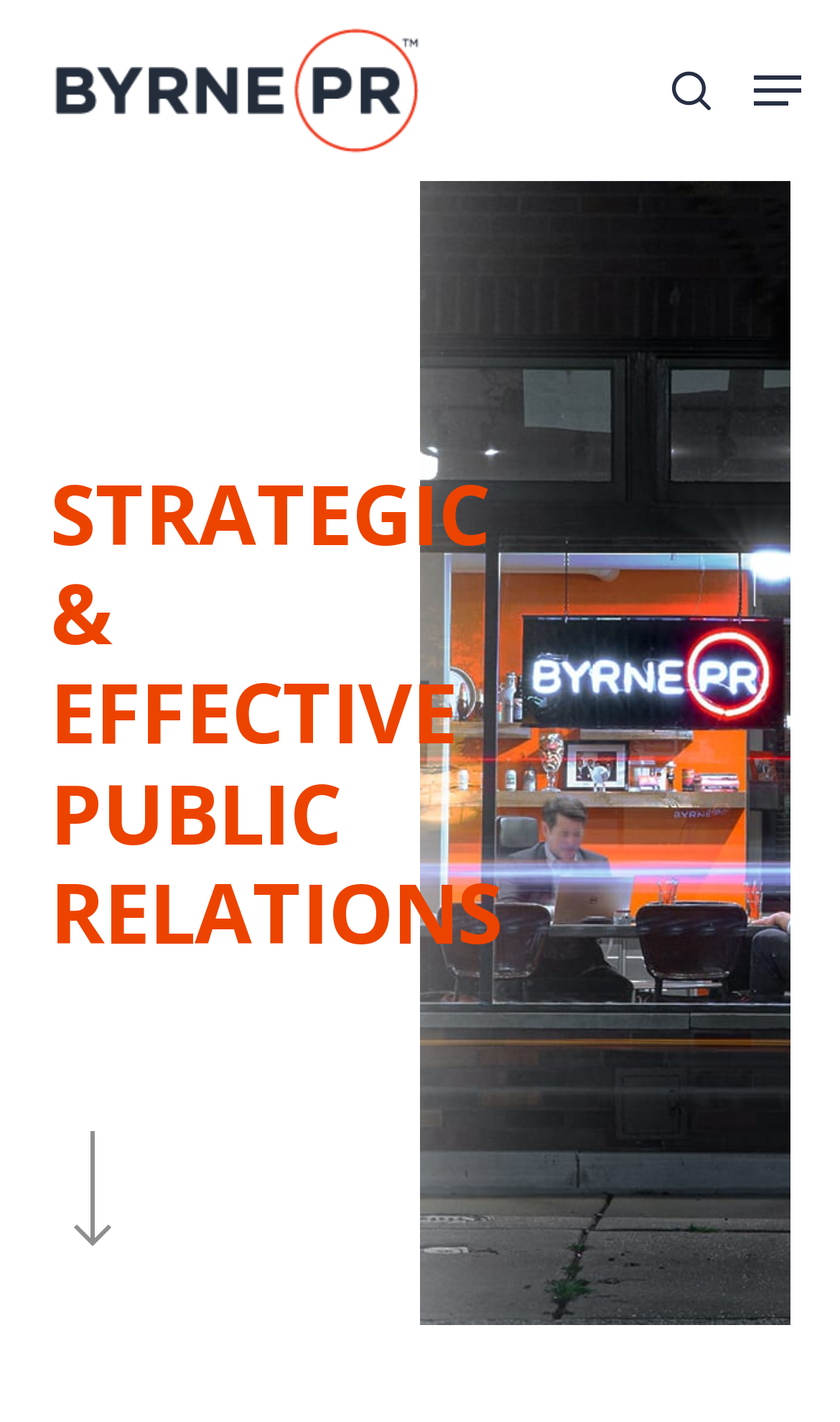How many images are associated with the ByrnePR link?
From the details in the image, answer the question comprehensively.

The ByrnePR link has two images associated with it, as indicated by the two image elements with the same bounding box coordinates as the link. These images likely represent the ByrnePR logo.